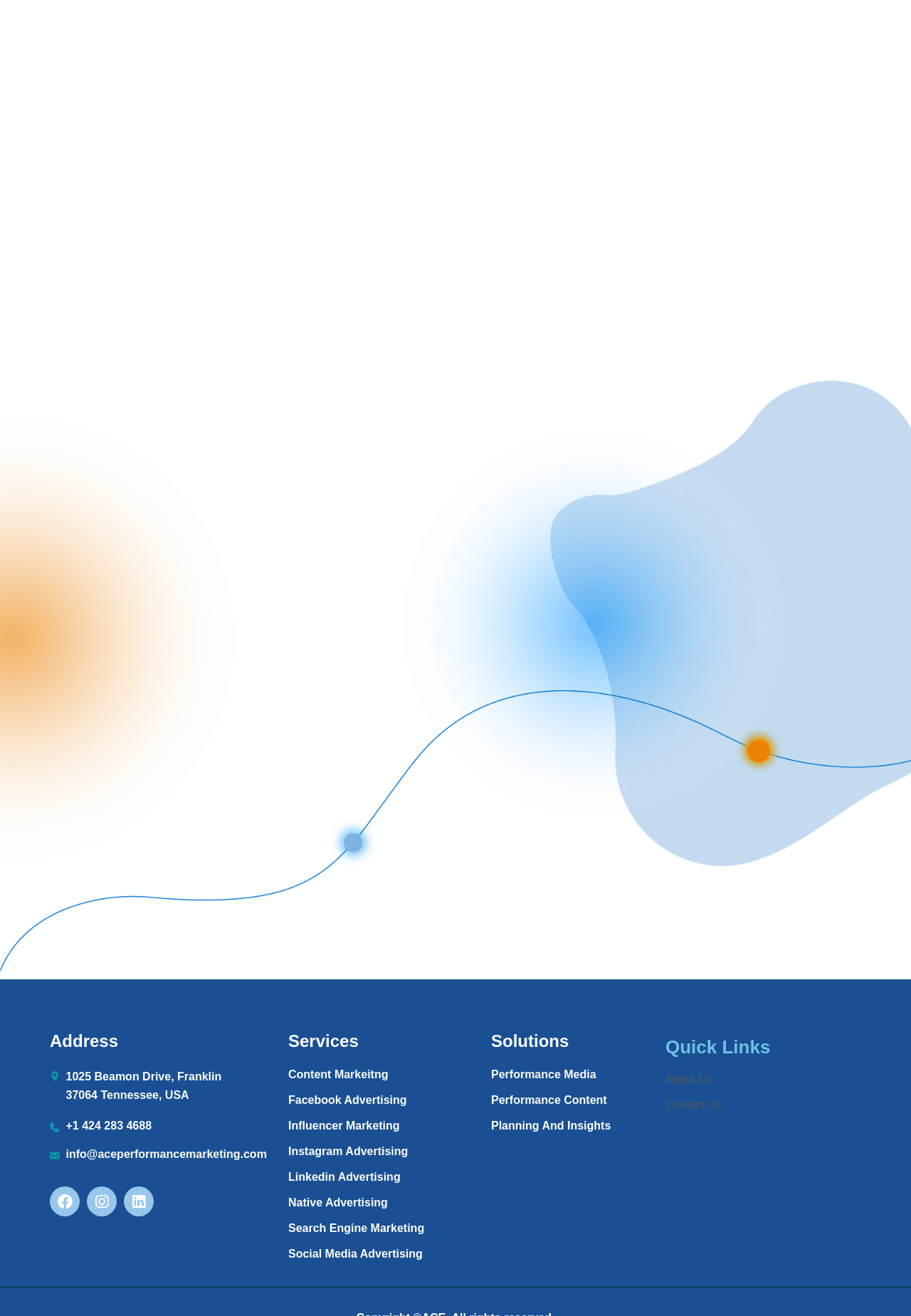Provide the bounding box coordinates for the area that should be clicked to complete the instruction: "View contact information".

[0.055, 0.85, 0.277, 0.861]